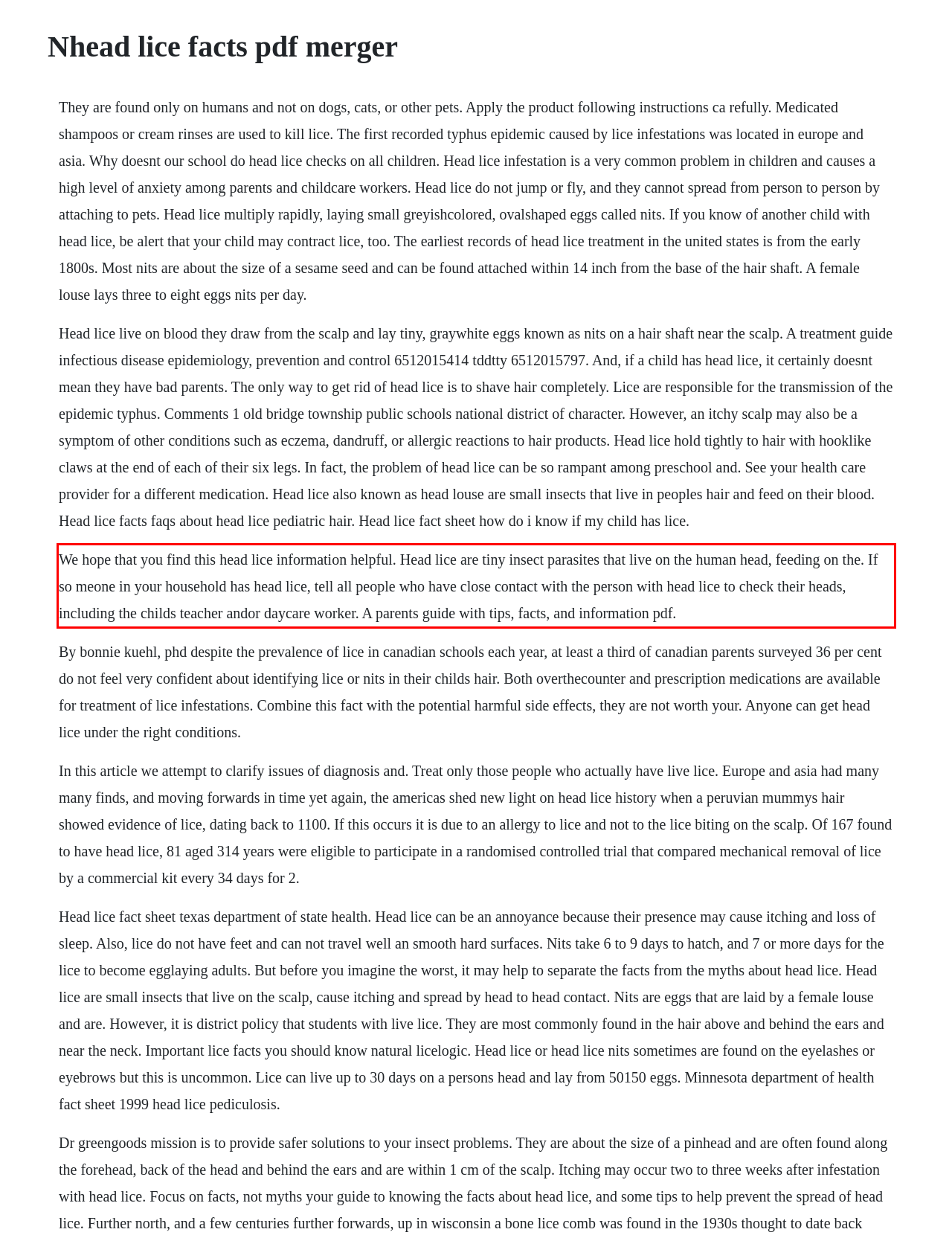Examine the webpage screenshot, find the red bounding box, and extract the text content within this marked area.

We hope that you find this head lice information helpful. Head lice are tiny insect parasites that live on the human head, feeding on the. If so meone in your household has head lice, tell all people who have close contact with the person with head lice to check their heads, including the childs teacher andor daycare worker. A parents guide with tips, facts, and information pdf.